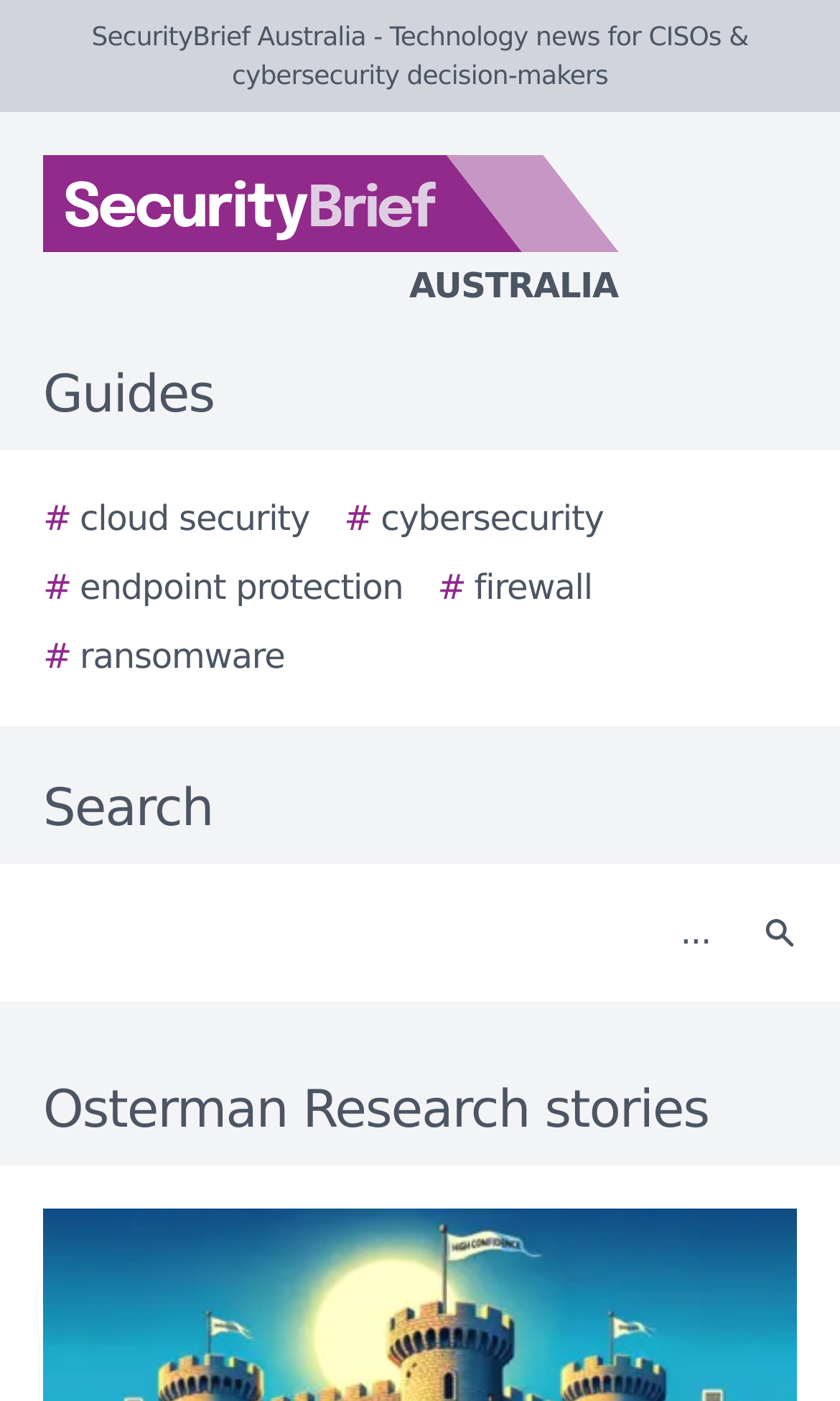What categories of stories are listed?
From the details in the image, answer the question comprehensively.

I obtained the answer by looking at the link elements below the 'Guides' static text, which list various categories of stories, including cloud security, cybersecurity, endpoint protection, firewall, and ransomware.